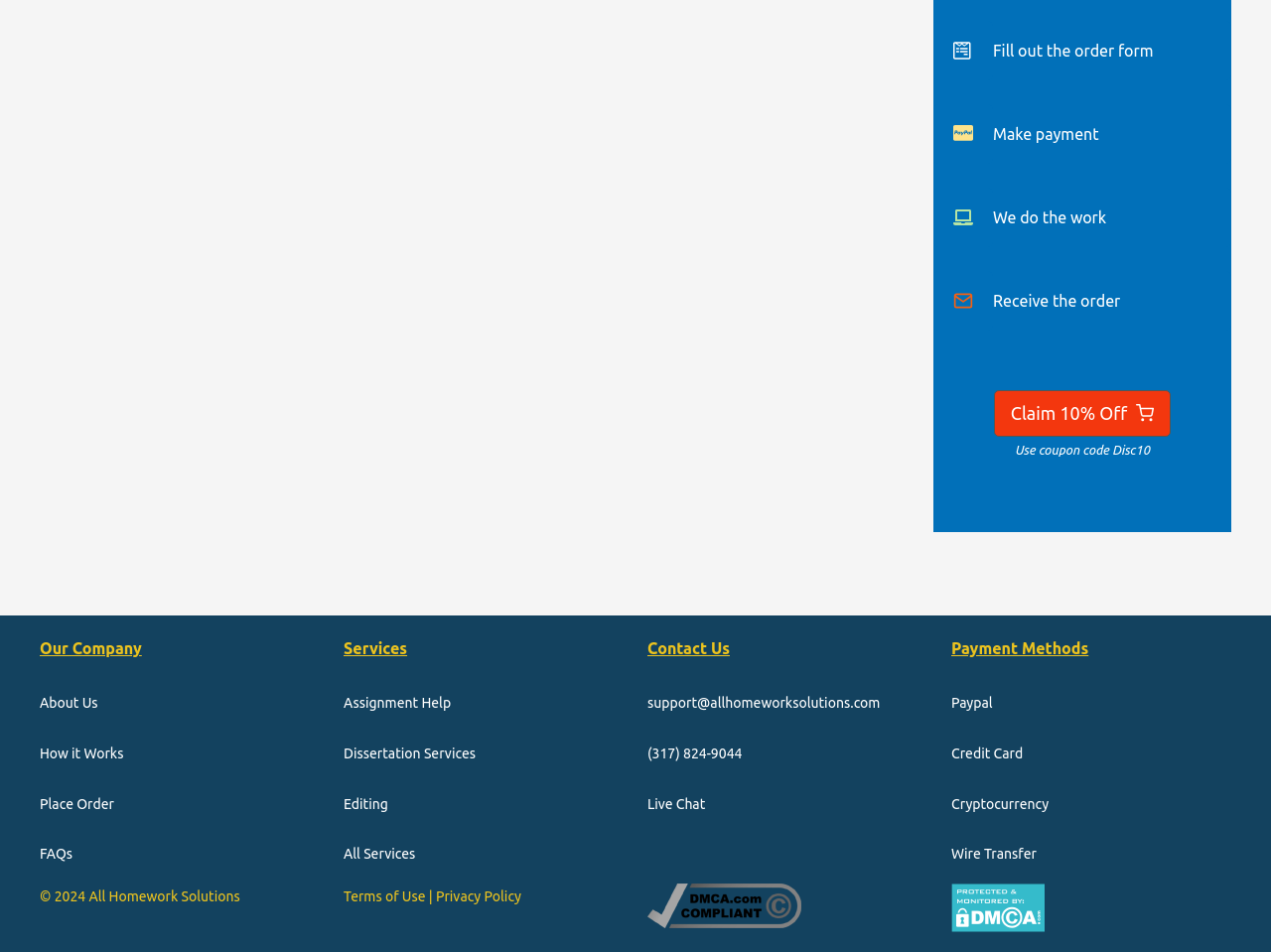Find the bounding box coordinates for the area that must be clicked to perform this action: "Place an order".

[0.031, 0.836, 0.09, 0.853]